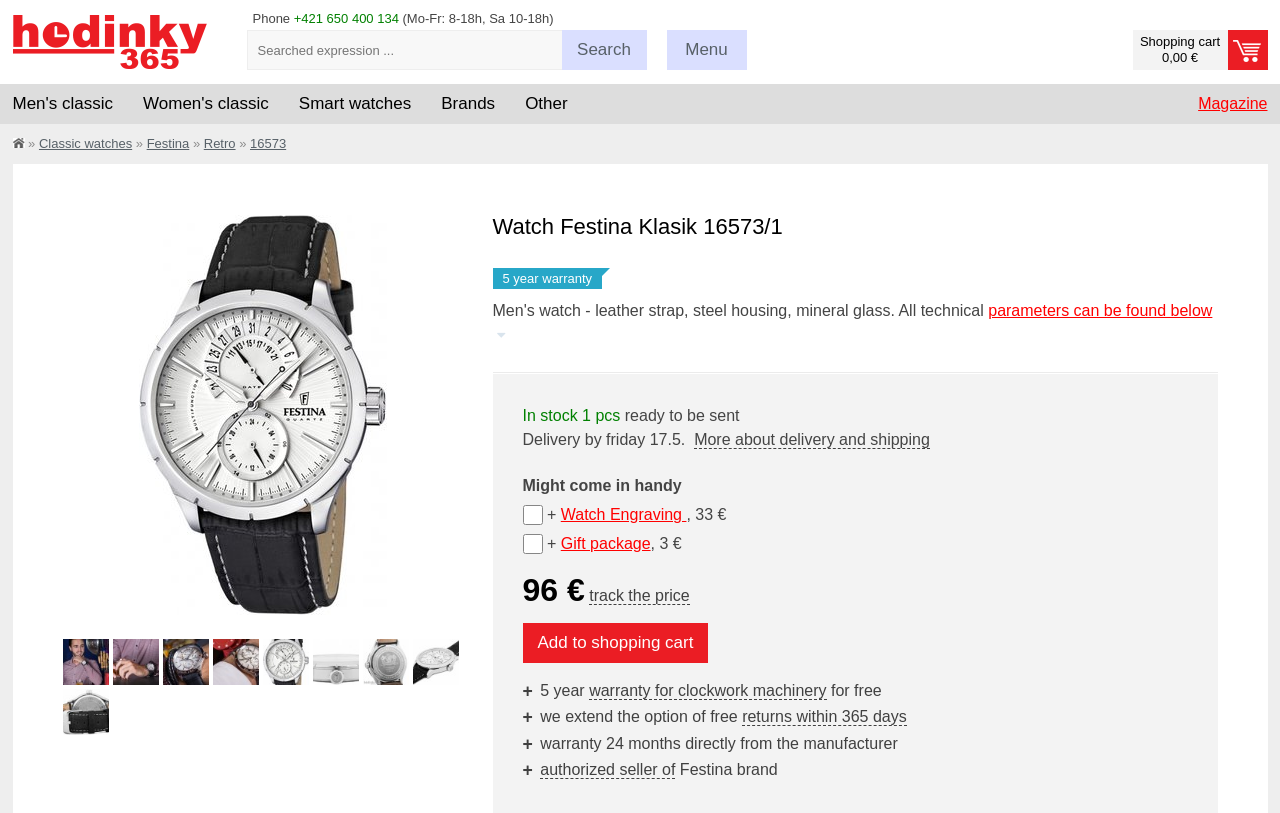Find and indicate the bounding box coordinates of the region you should select to follow the given instruction: "Click the 'Shopping cart' link".

[0.885, 0.037, 0.99, 0.086]